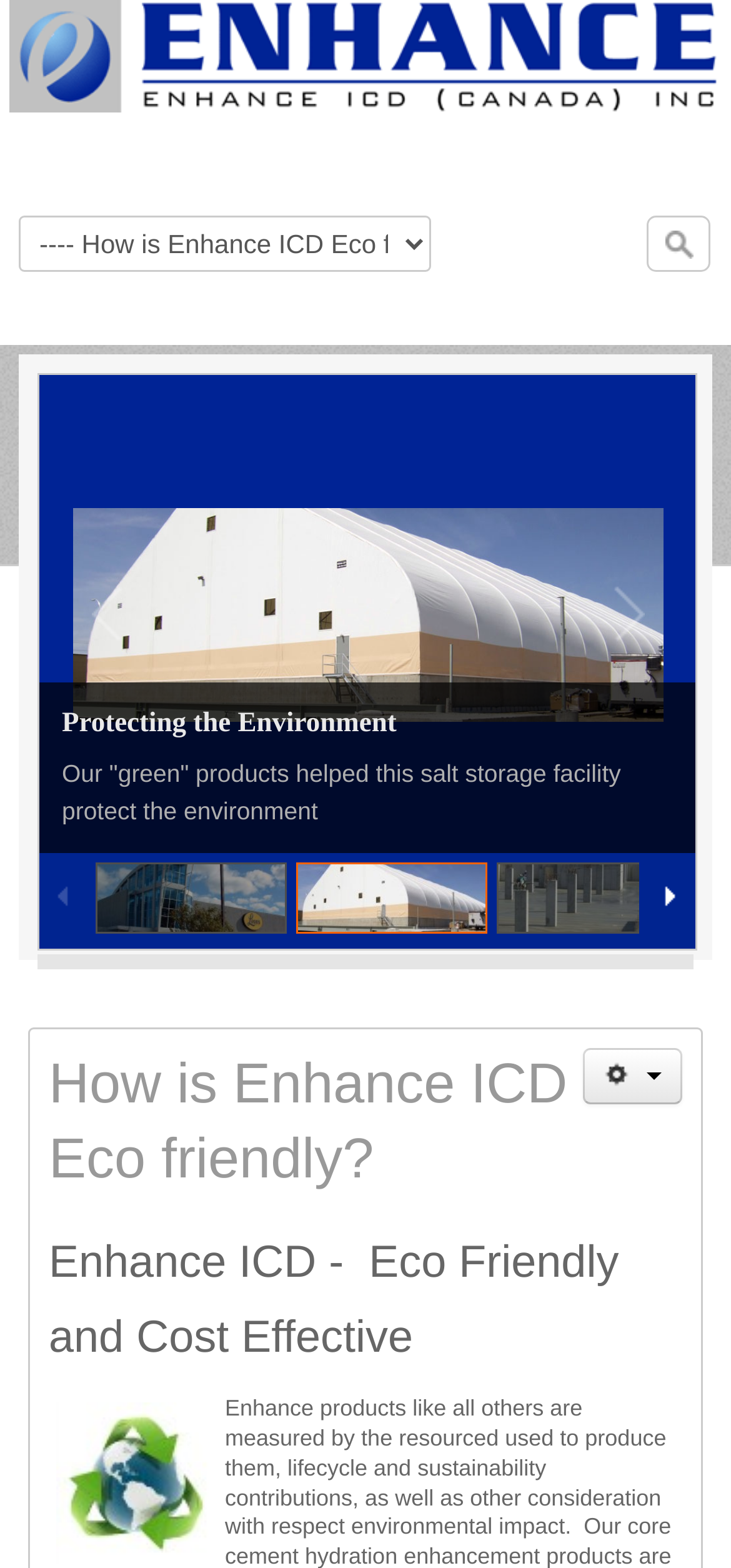Answer this question in one word or a short phrase: Is there a dropdown menu on the webpage?

Yes